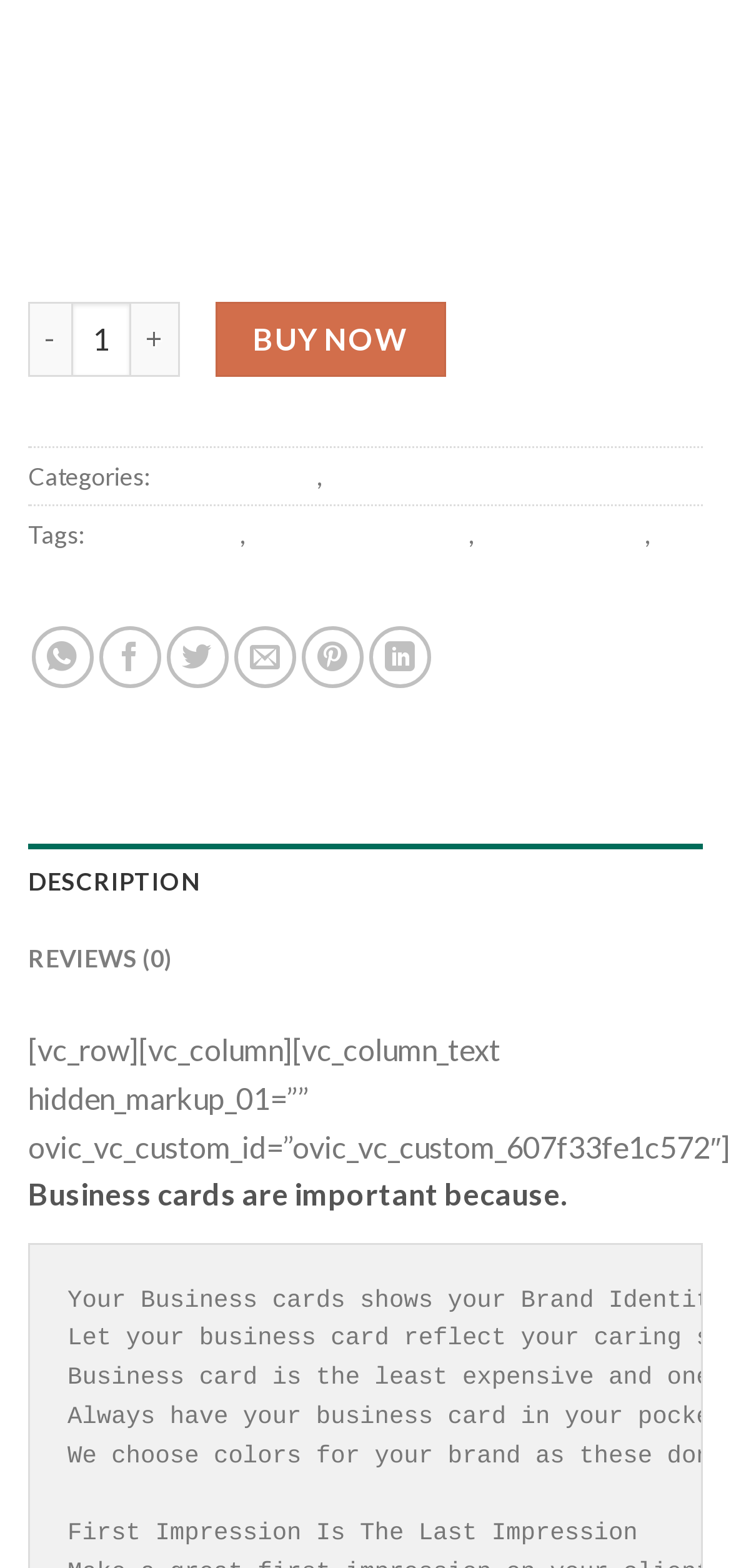Answer with a single word or phrase: 
What is the topic of the text under the tabs?

Business cards